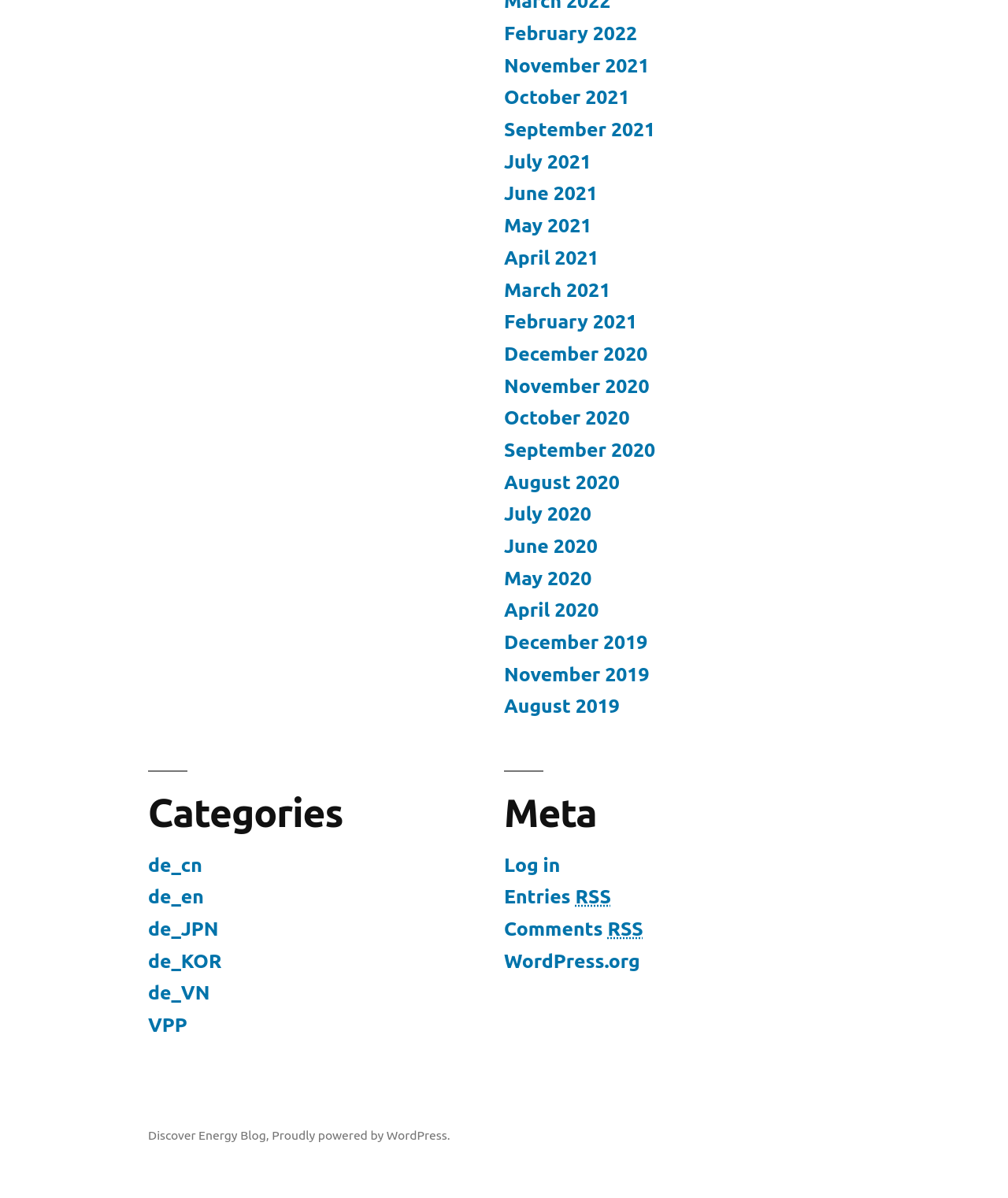How many months are listed on the webpage?
Based on the screenshot, provide your answer in one word or phrase.

24